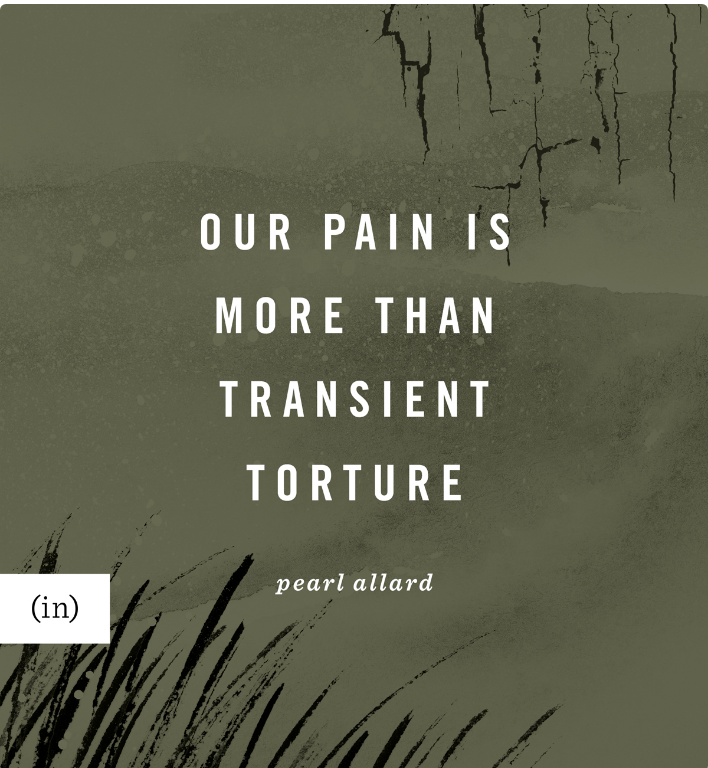What is the aesthetic of the visual design?
Based on the image, give a one-word or short phrase answer.

Striking and contemplative